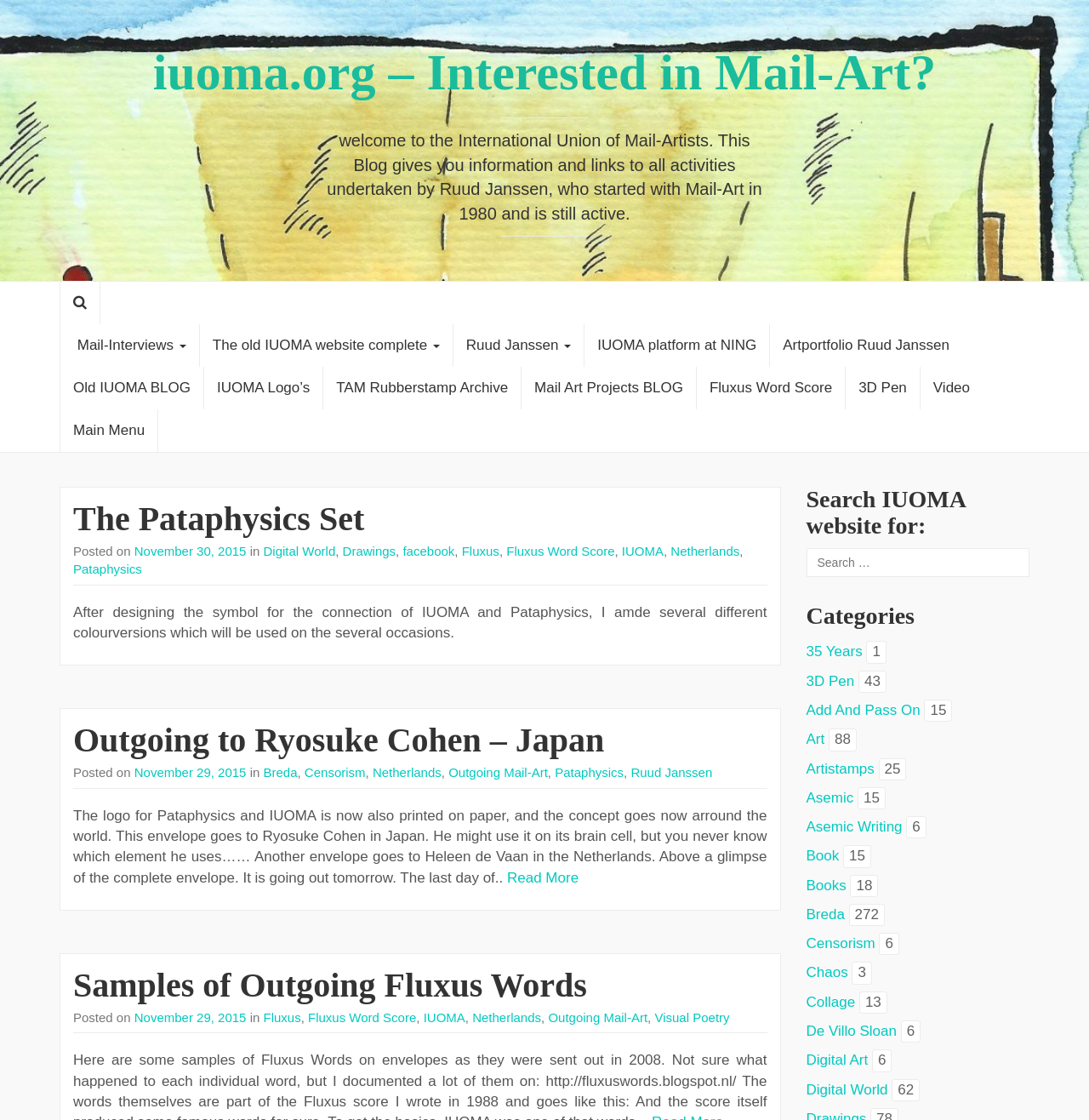Please identify the bounding box coordinates of the element I should click to complete this instruction: 'Visit the old IUOMA website'. The coordinates should be given as four float numbers between 0 and 1, like this: [left, top, right, bottom].

[0.183, 0.29, 0.415, 0.328]